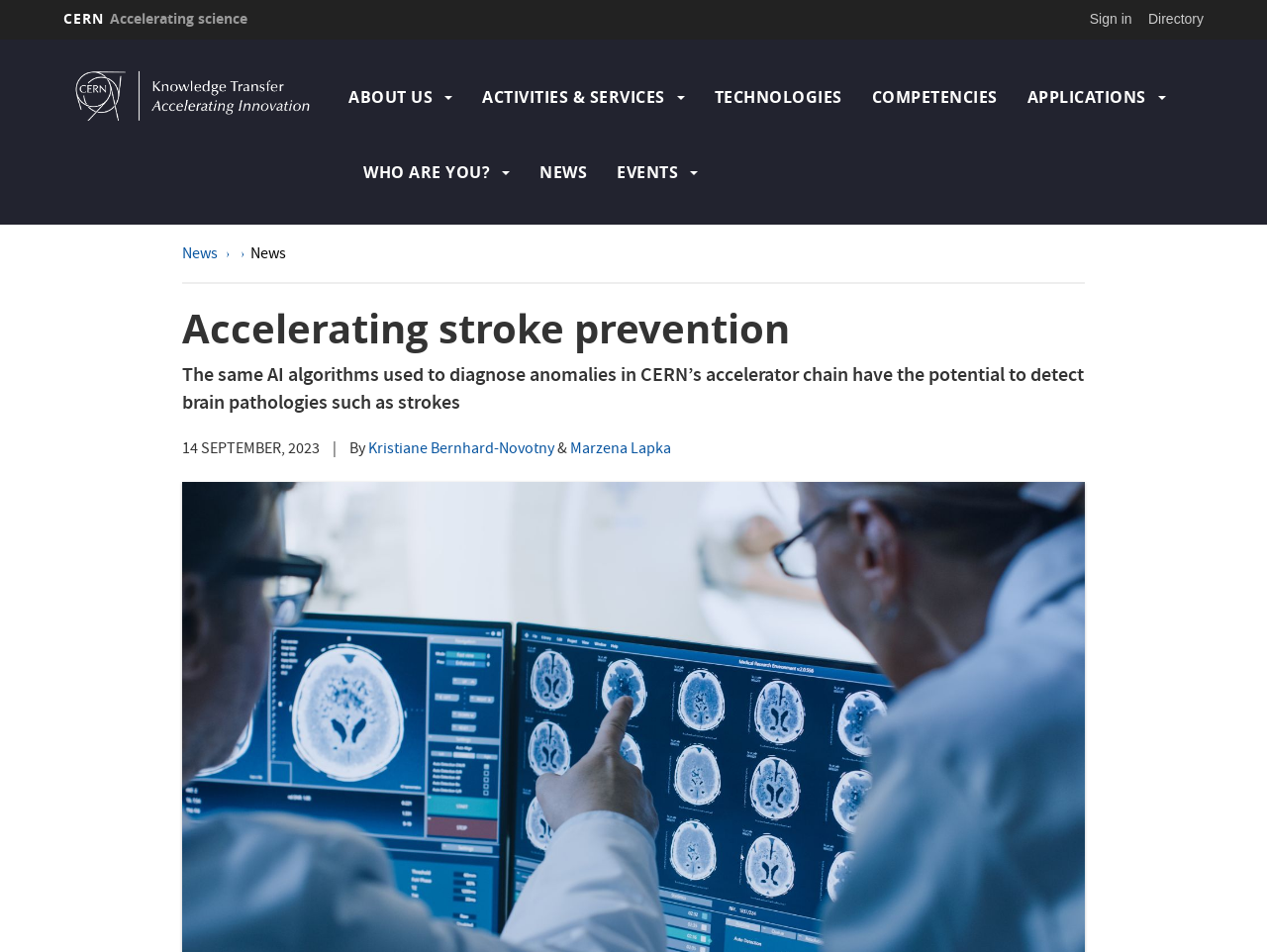Identify and extract the heading text of the webpage.

CERN Accelerating science